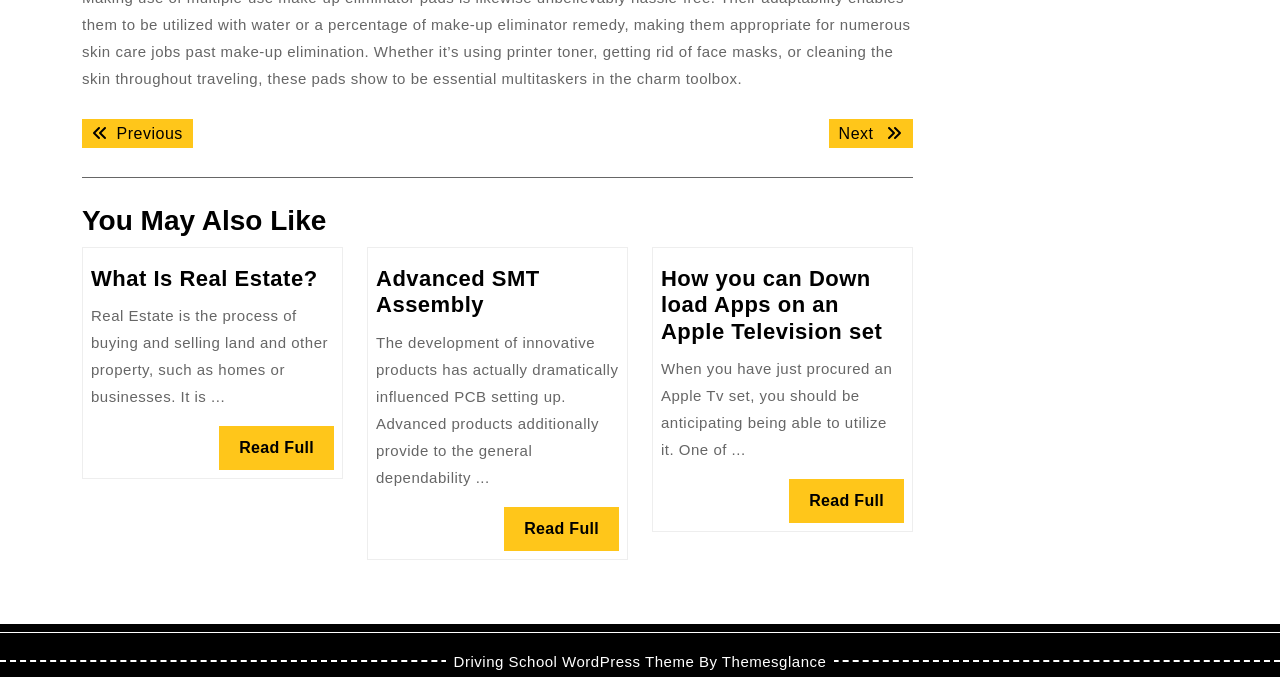What is the theme of the WordPress site?
Look at the image and respond with a one-word or short phrase answer.

Driving School